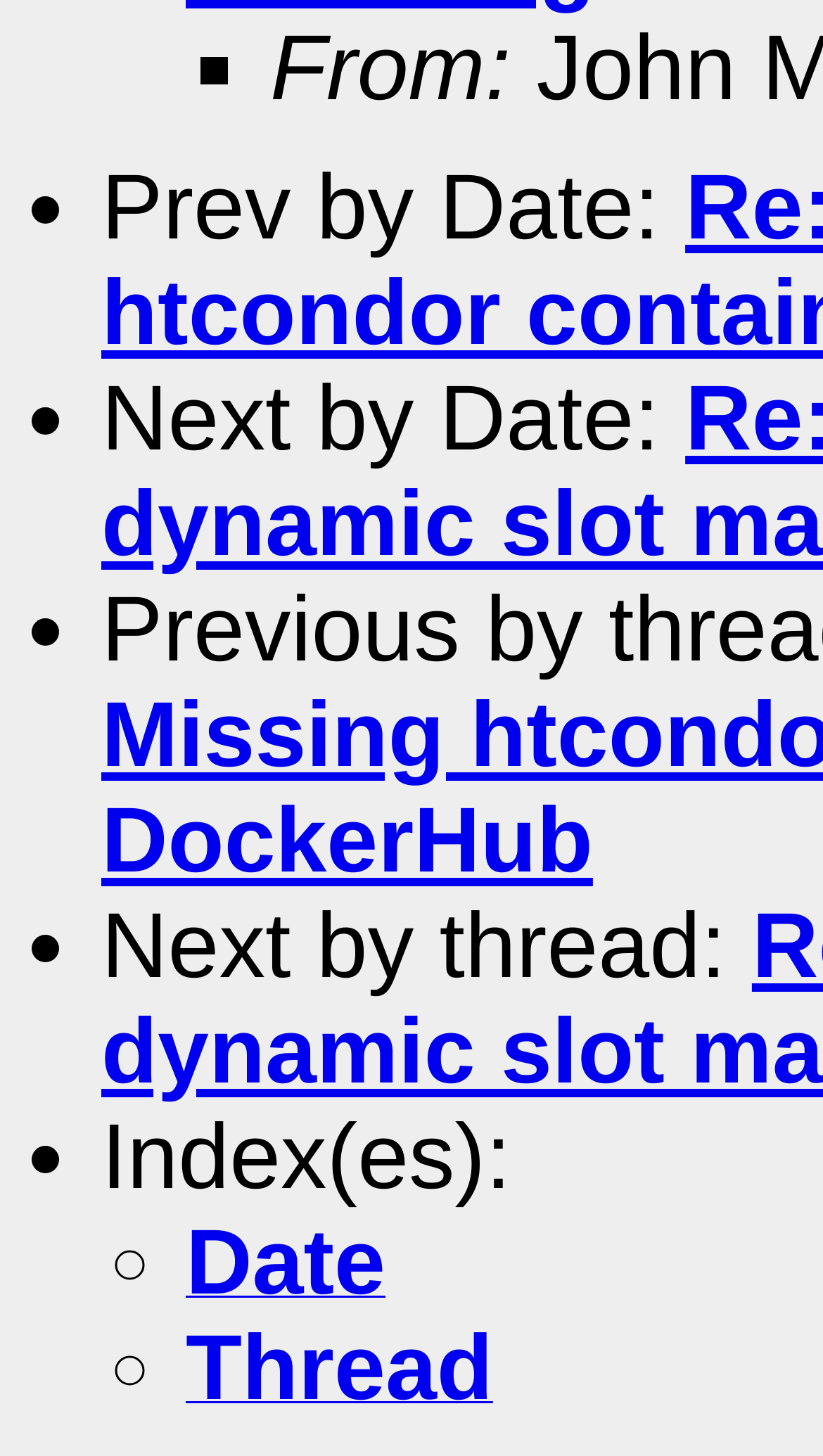How many navigation options are there?
Look at the image and answer with only one word or phrase.

5